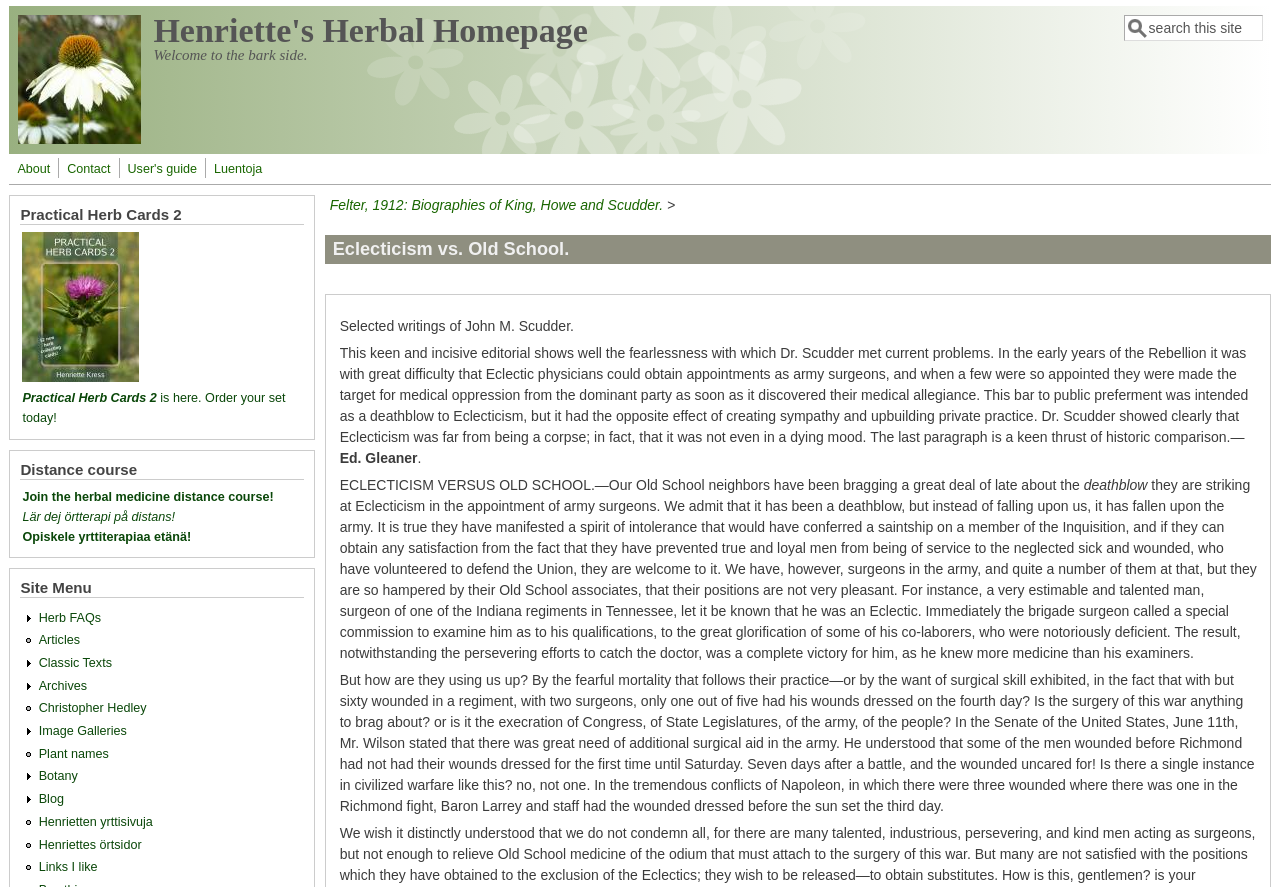Identify the primary heading of the webpage and provide its text.

Eclecticism vs. Old School.